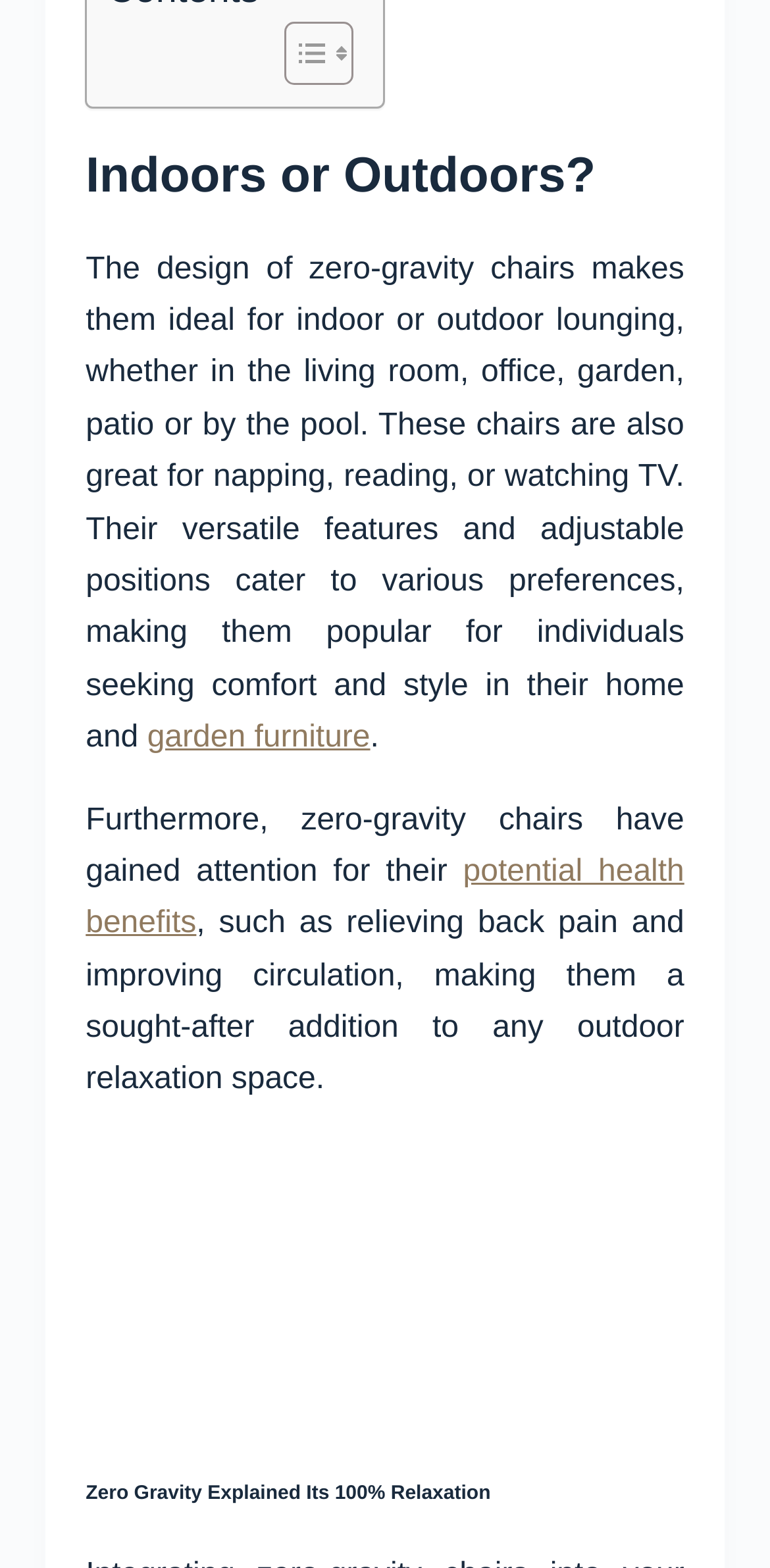What is the topic of the iframe on the webpage?
Please look at the screenshot and answer using one word or phrase.

Health benefits of zero gravity